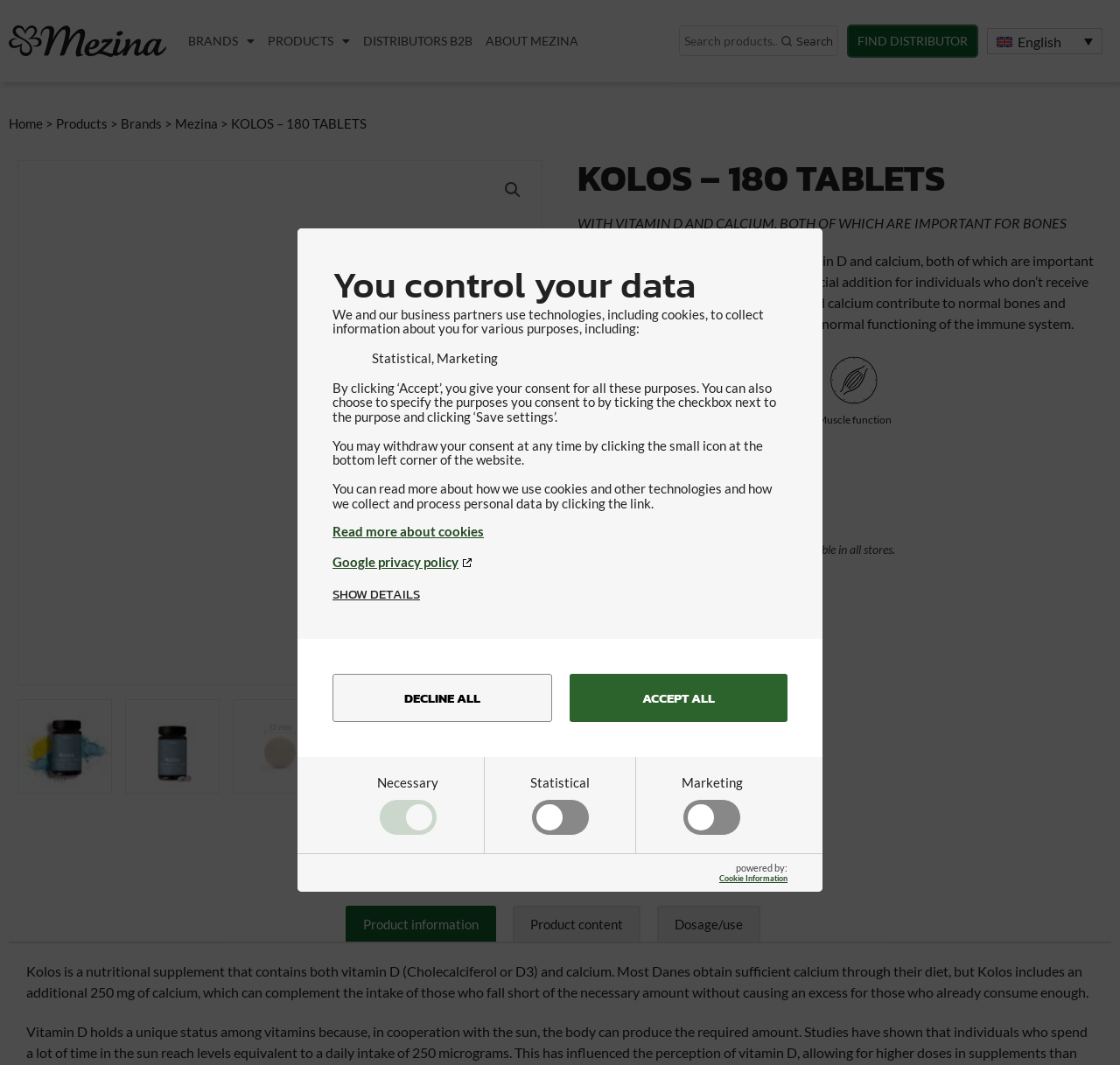Bounding box coordinates are specified in the format (top-left x, top-left y, bottom-right x, bottom-right y). All values are floating point numbers bounded between 0 and 1. Please provide the bounding box coordinate of the region this sentence describes: parent_node: Marketing name="cookie_cat_marketing"

[0.608, 0.728, 0.663, 0.785]